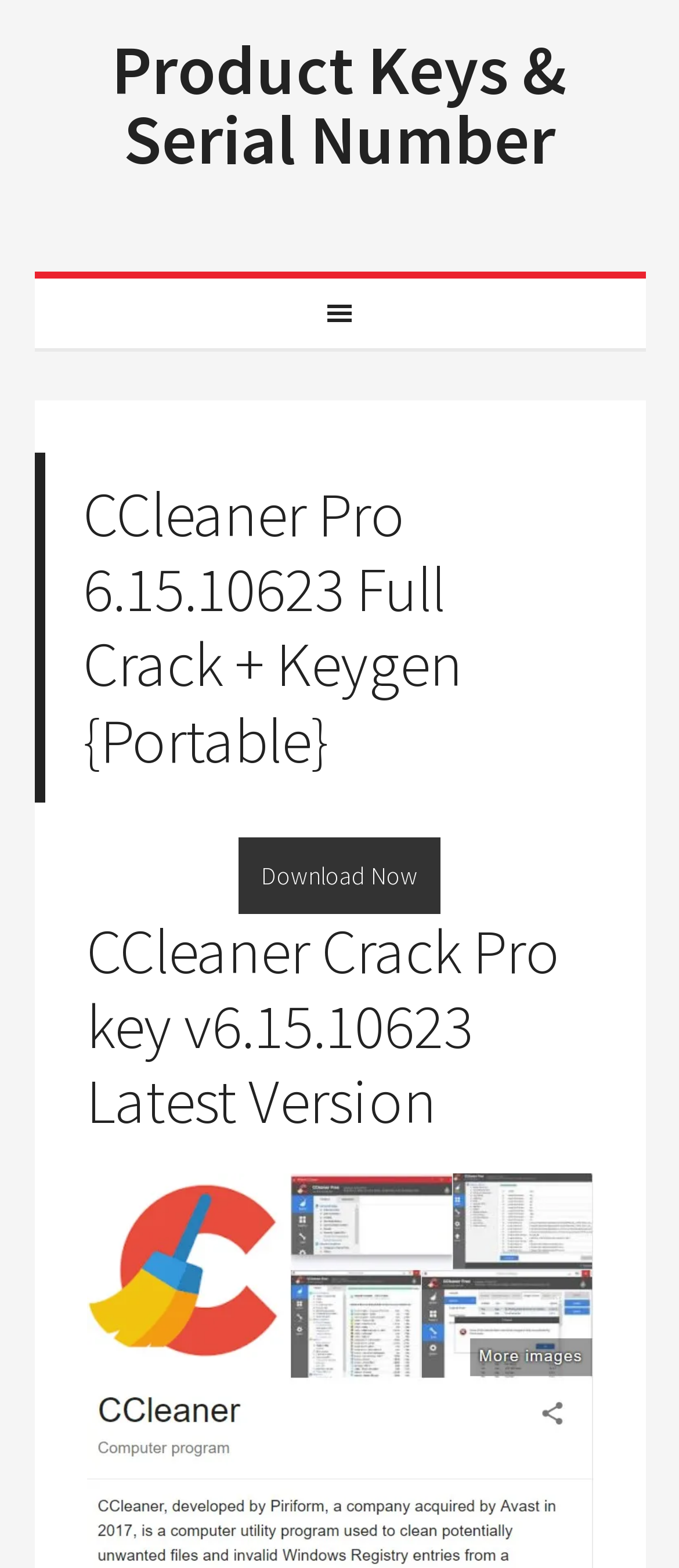Utilize the information from the image to answer the question in detail:
What is the name of the software being discussed?

Based on the webpage content, specifically the heading 'CCleaner Pro 6.15.10623 Full Crack + Keygen {Portable}' and 'CCleaner Crack Pro key v6.15.10623 Latest Version', it is clear that the software being discussed is CCleaner.